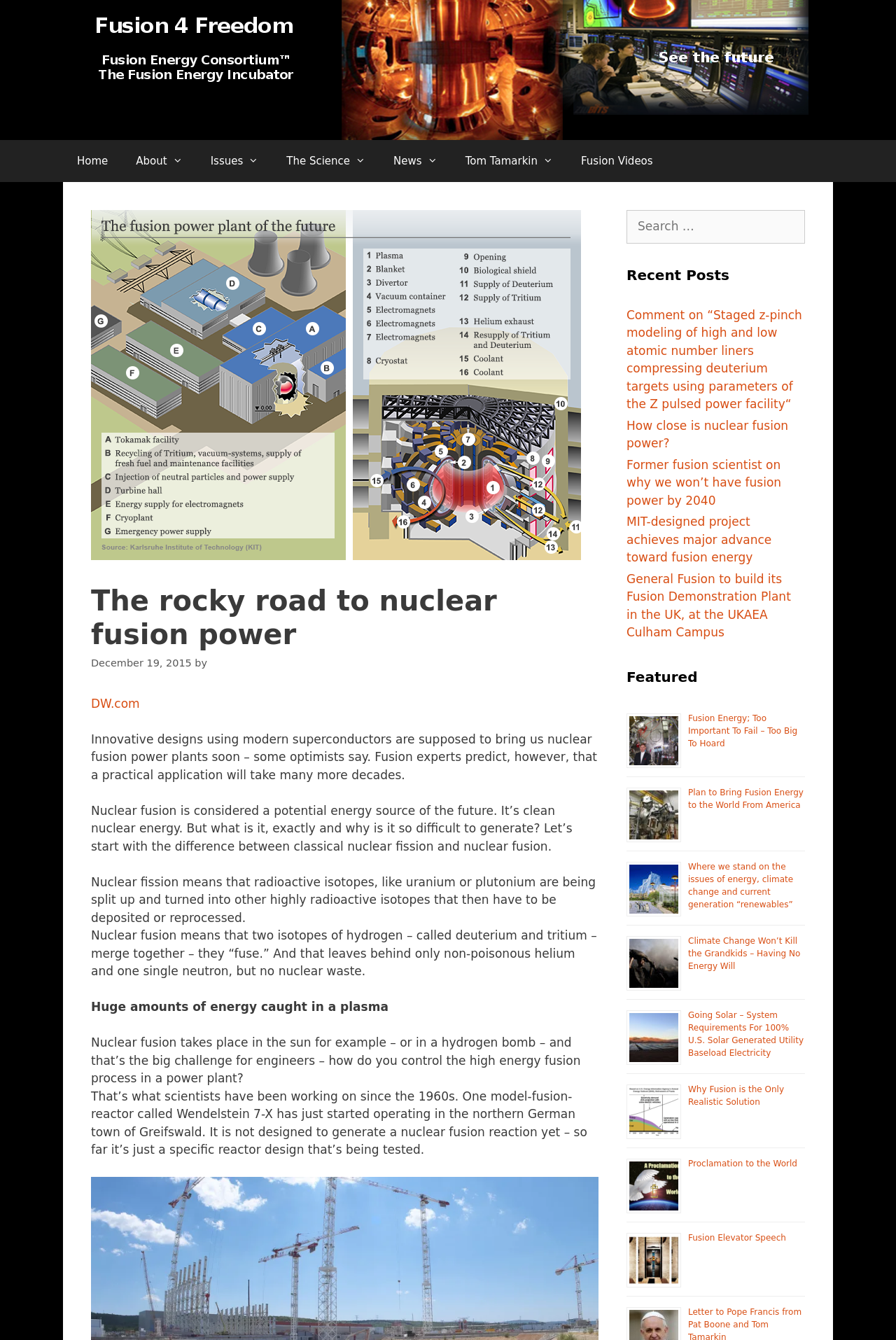What is the difference between nuclear fission and nuclear fusion?
Please respond to the question with a detailed and informative answer.

According to the webpage, nuclear fission means that radioactive isotopes, like uranium or plutonium, are being split up and turned into other highly radioactive isotopes that then have to be deposited or reprocessed. On the other hand, nuclear fusion means that two isotopes of hydrogen – called deuterium and tritium – merge together – they “fuse.” And that leaves behind only non-poisonous helium and one single neutron, but no nuclear waste.